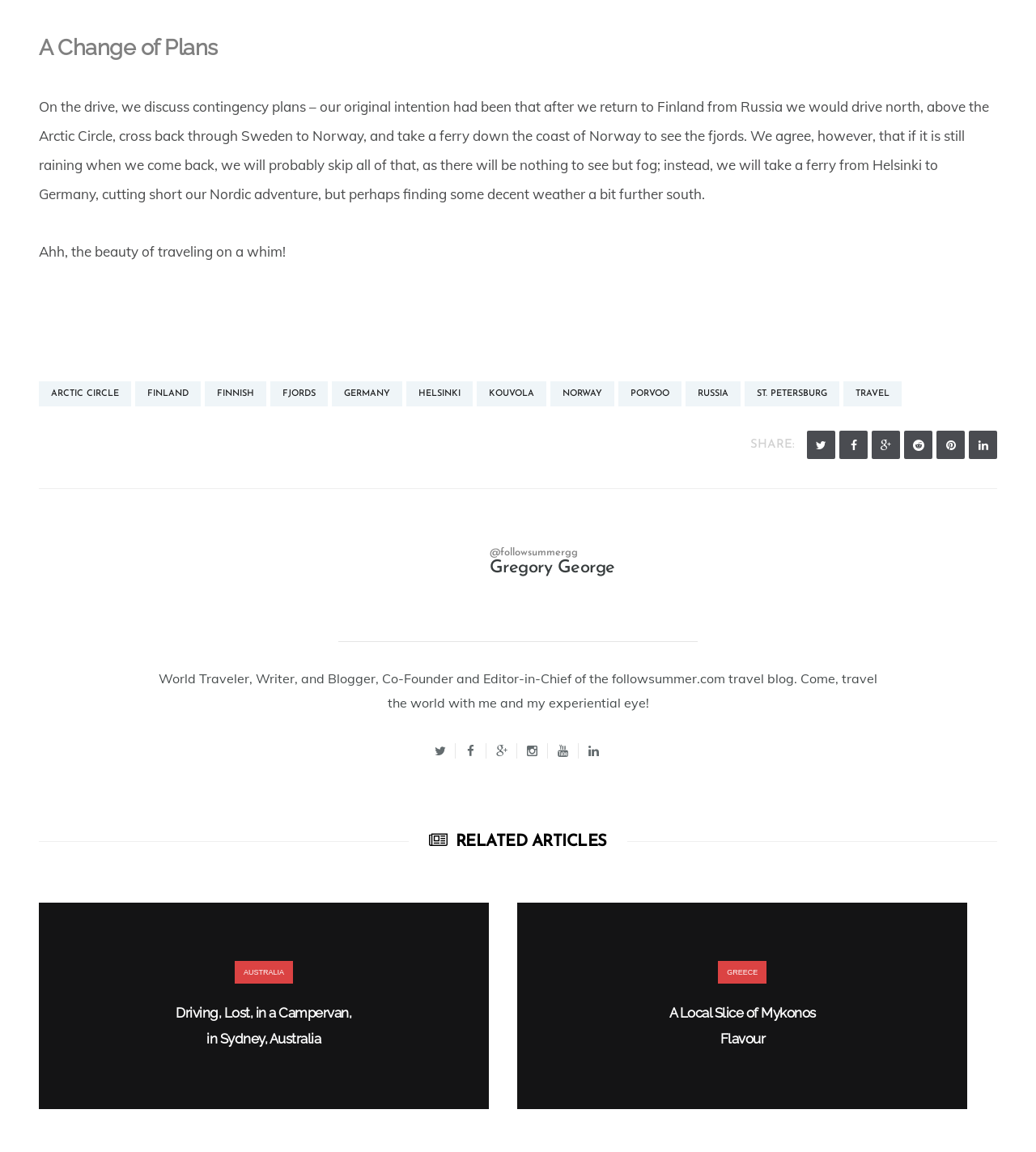Determine the bounding box coordinates for the region that must be clicked to execute the following instruction: "Visit Gregory George's profile".

[0.407, 0.493, 0.454, 0.535]